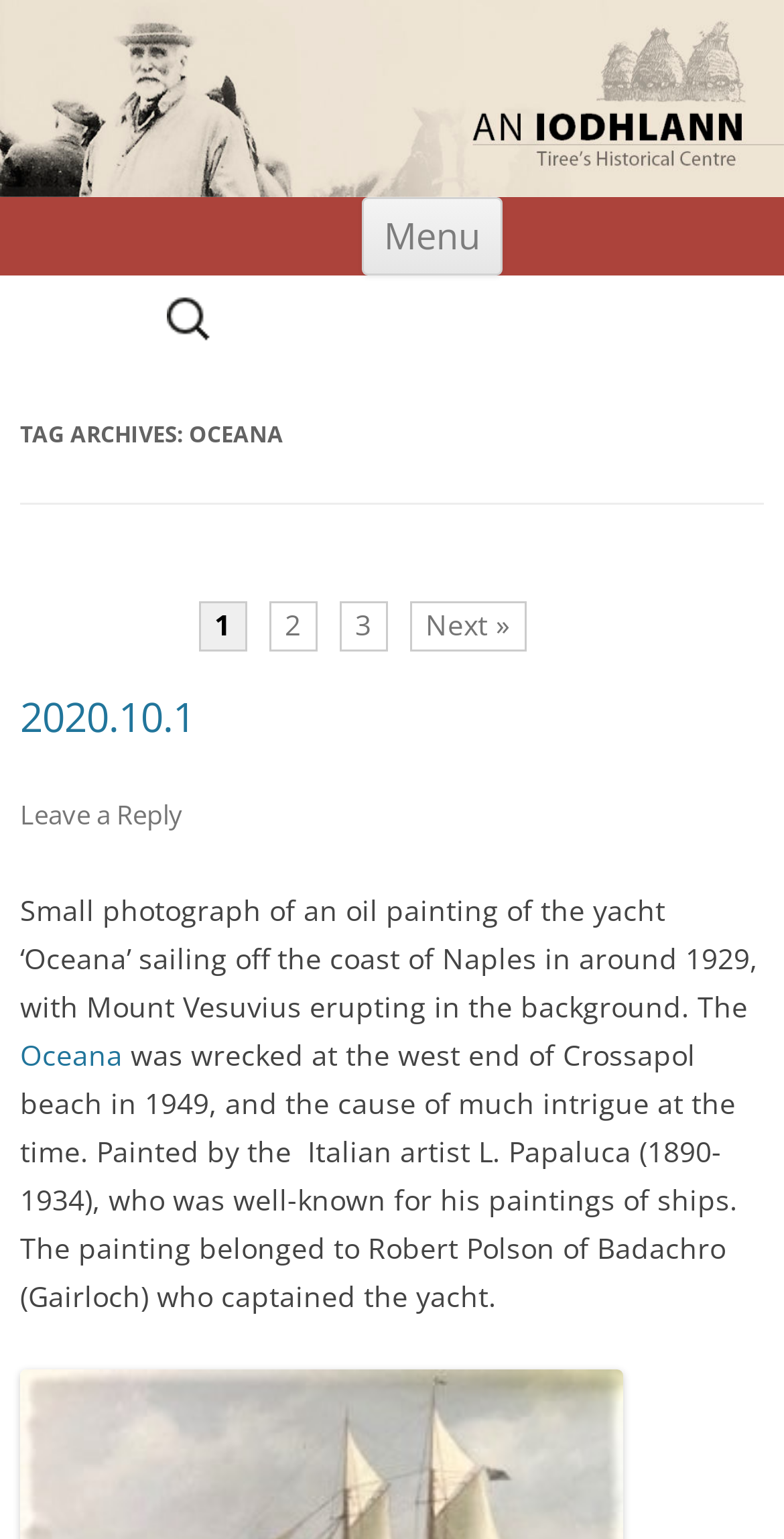What is the name of the yacht in the painting?
Using the information from the image, answer the question thoroughly.

I found the answer by looking at the static text that describes the painting, which mentions the yacht 'Oceana' sailing off the coast of Naples in around 1929.